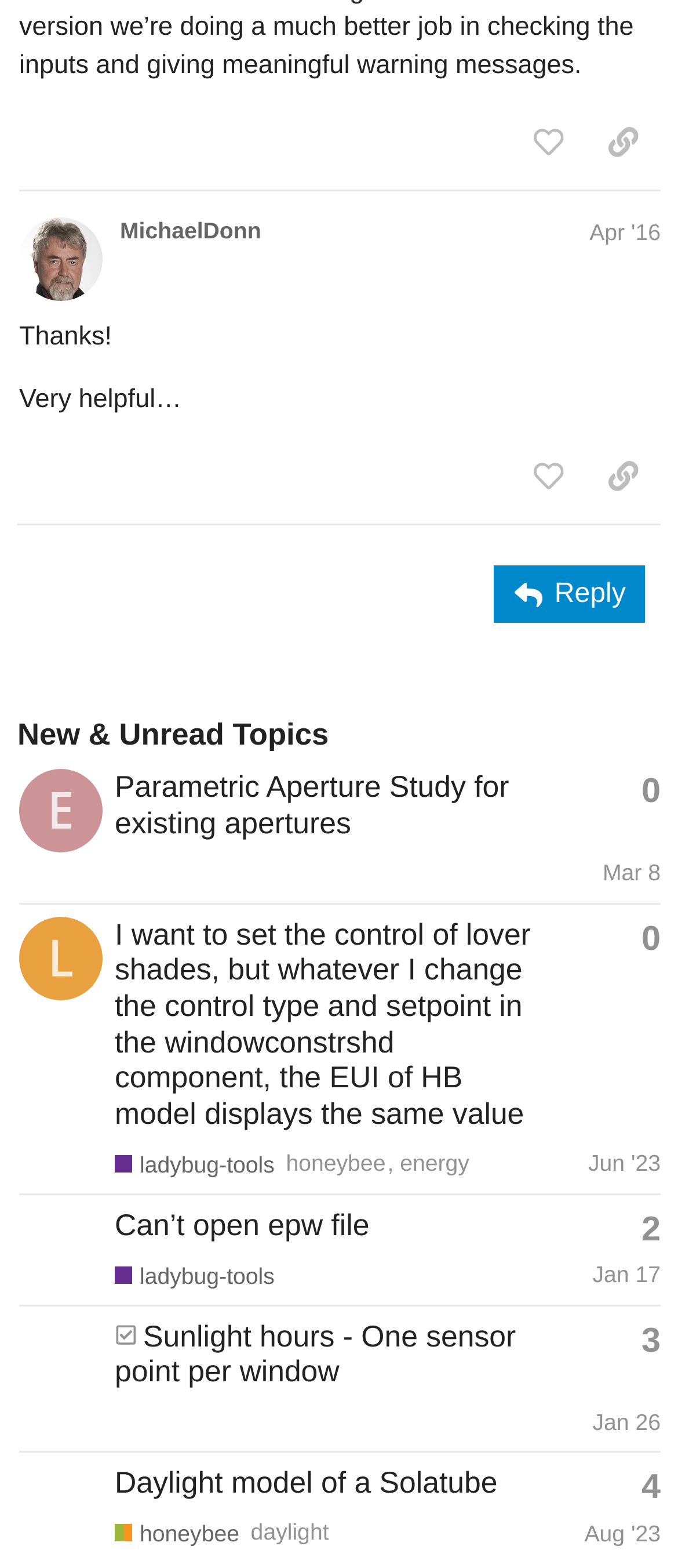Please specify the bounding box coordinates in the format (top-left x, top-left y, bottom-right x, bottom-right y), with values ranging from 0 to 1. Identify the bounding box for the UI component described as follows: Legal Authority

None